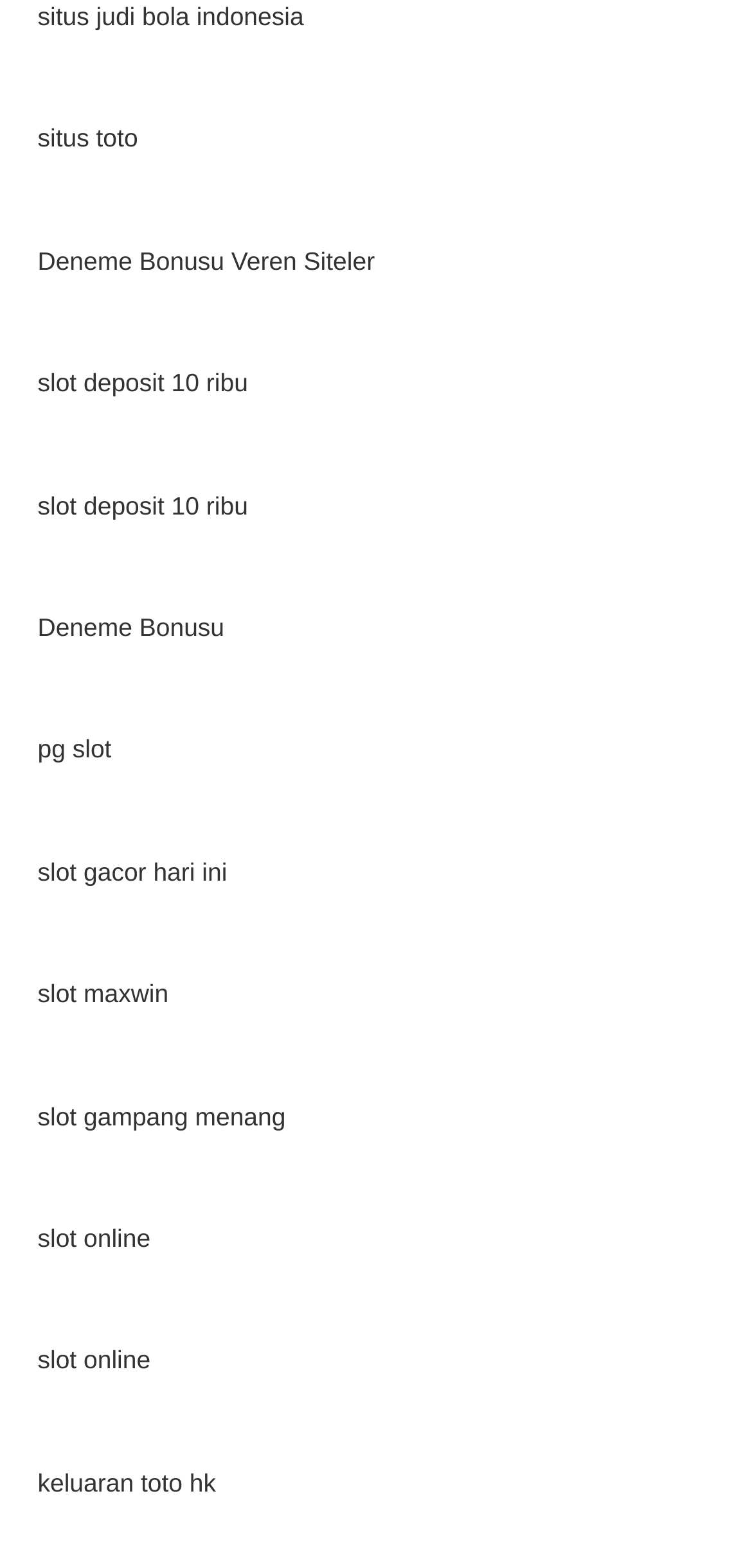Determine the bounding box coordinates of the region that needs to be clicked to achieve the task: "explore pg slot".

[0.05, 0.469, 0.148, 0.487]